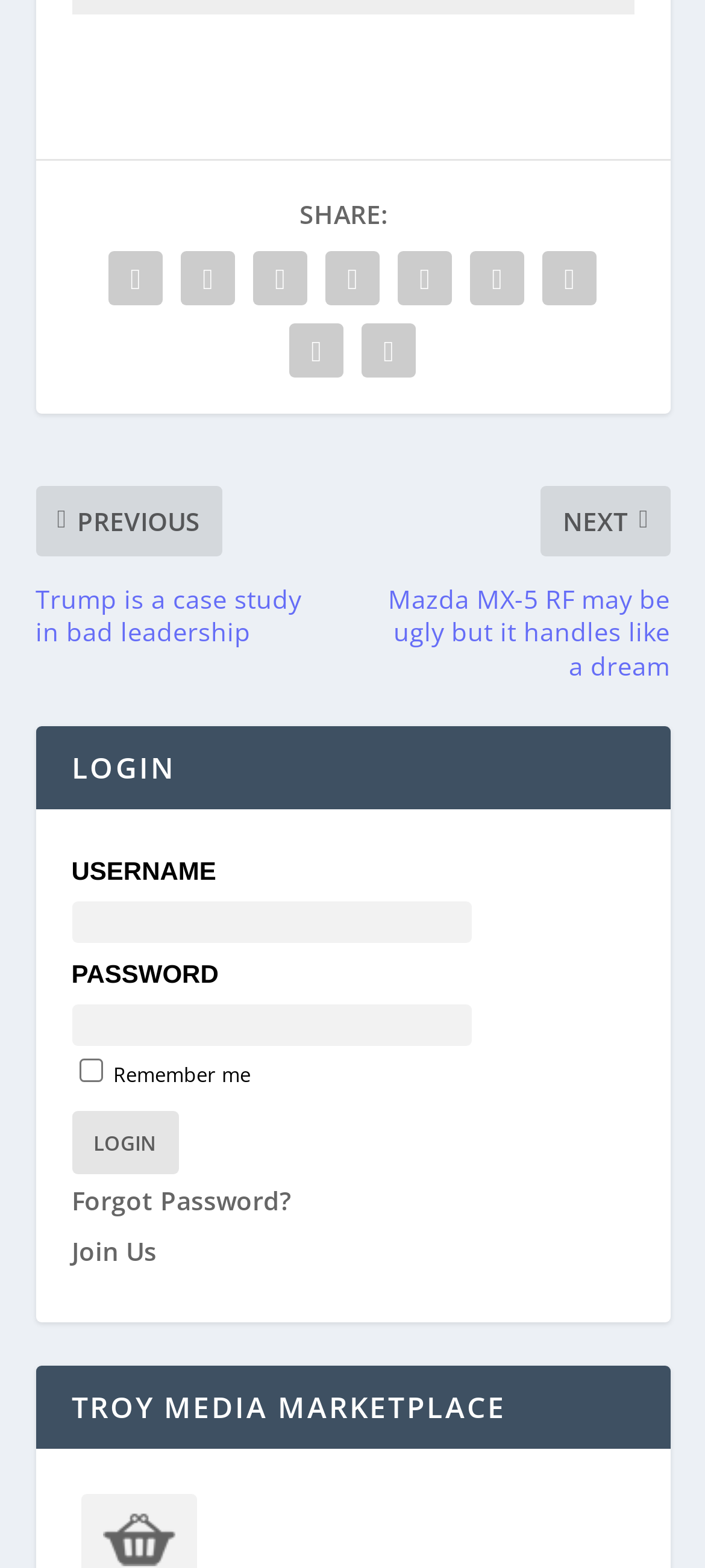Locate the bounding box coordinates of the element to click to perform the following action: 'Click the Join Us link'. The coordinates should be given as four float values between 0 and 1, in the form of [left, top, right, bottom].

[0.101, 0.787, 0.222, 0.809]